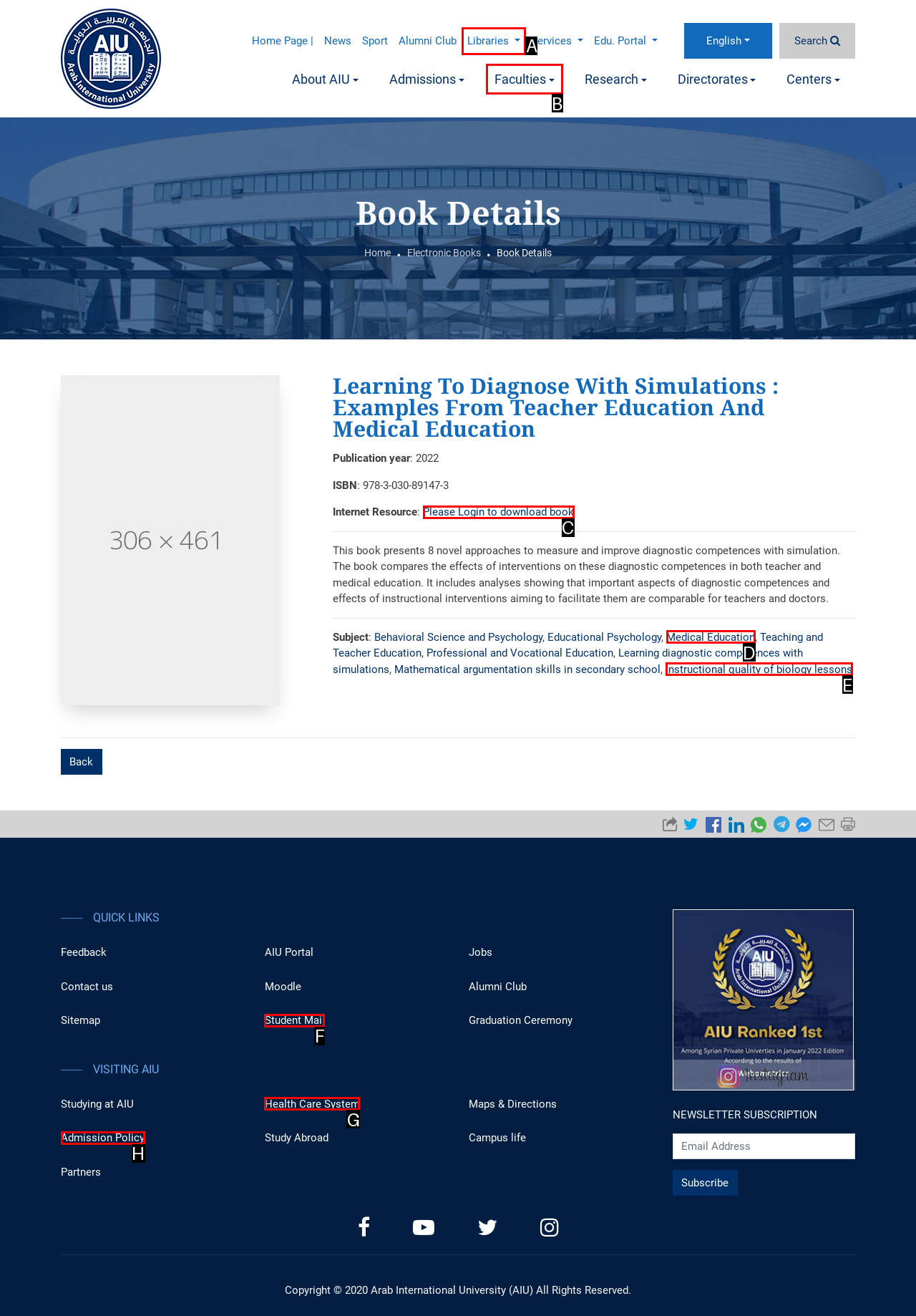Determine the option that best fits the description: Please Login to download book
Reply with the letter of the correct option directly.

C